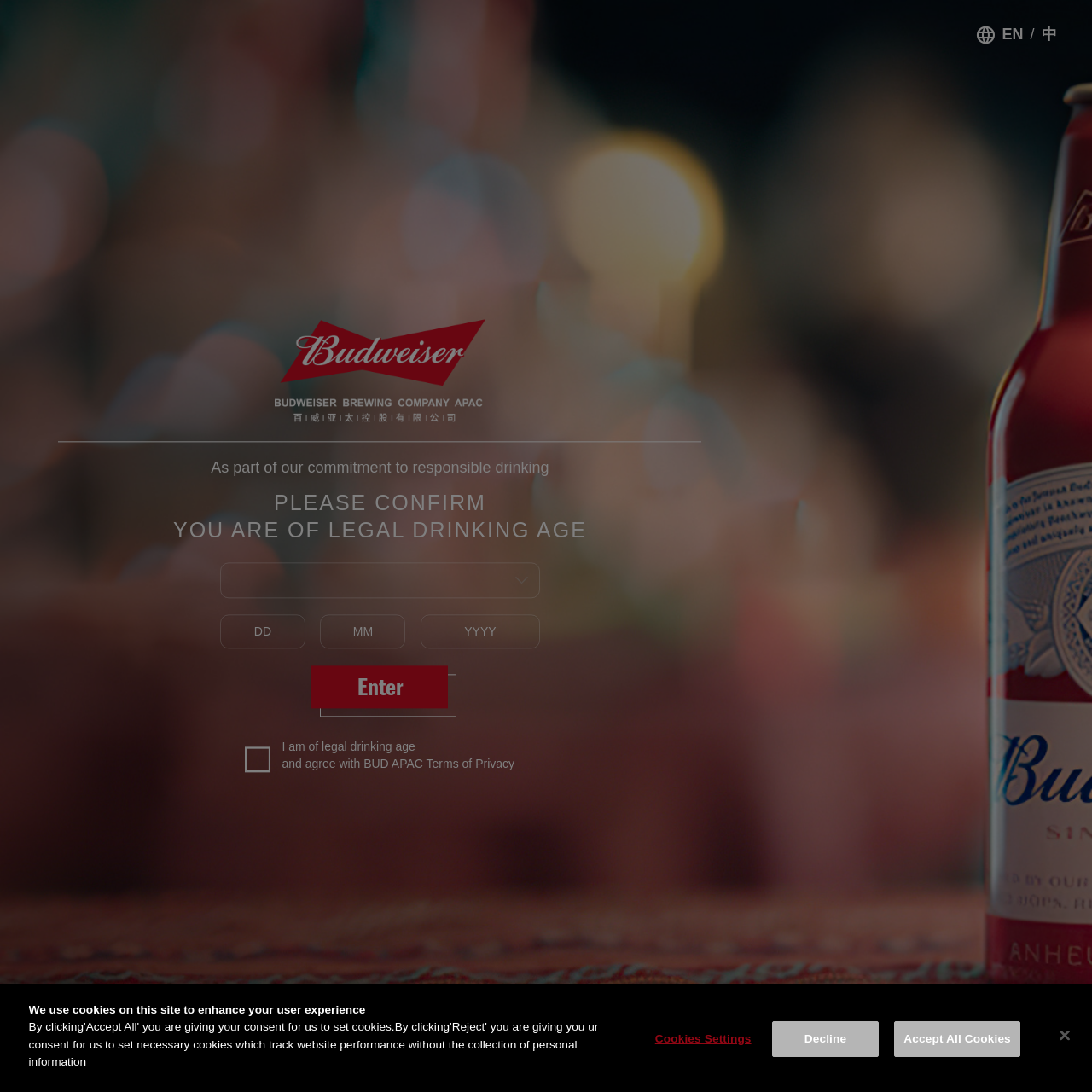Please indicate the bounding box coordinates for the clickable area to complete the following task: "Select English language". The coordinates should be specified as four float numbers between 0 and 1, i.e., [left, top, right, bottom].

[0.918, 0.016, 0.937, 0.047]